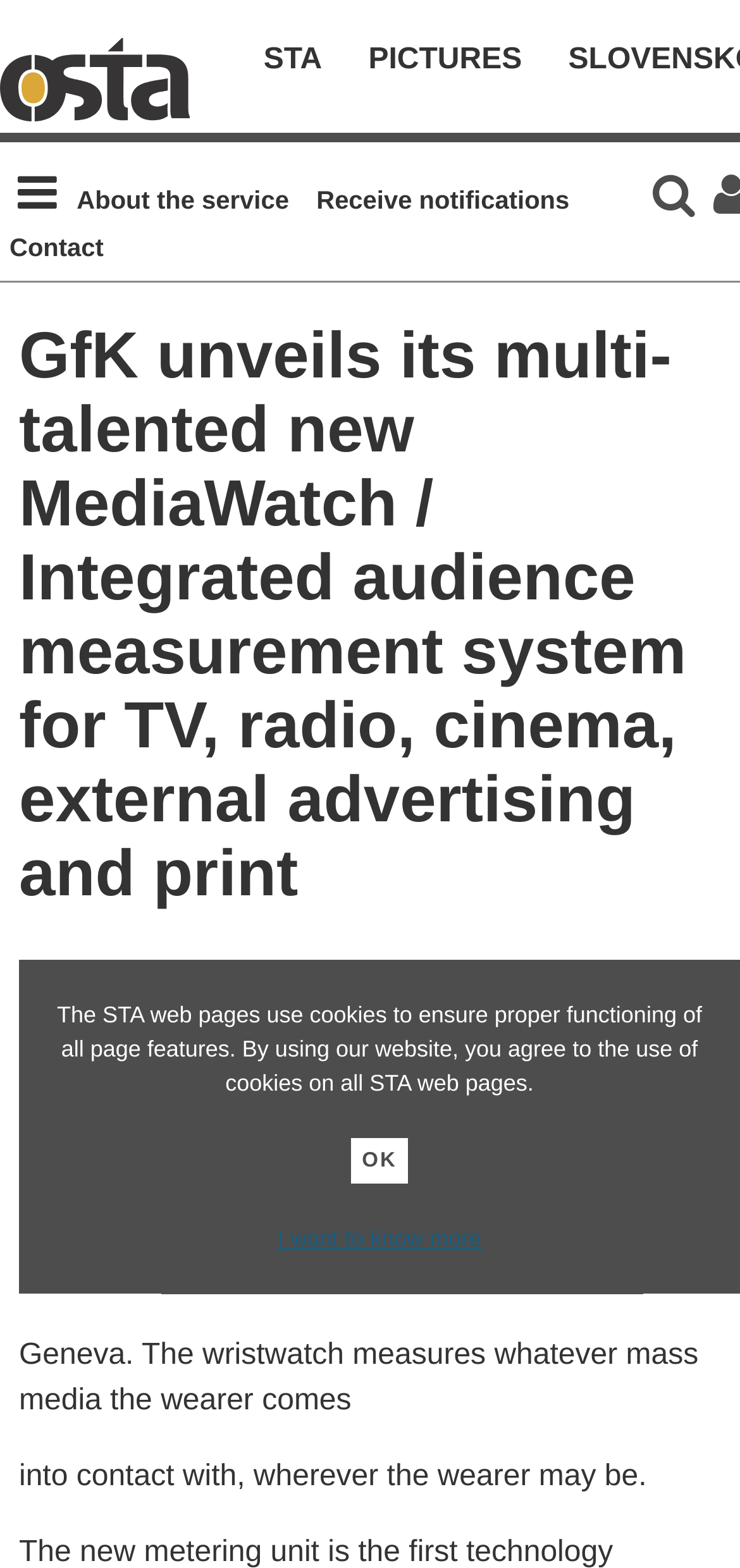Determine the title of the webpage and give its text content.

GfK unveils its multi-talented new MediaWatch / Integrated audience measurement system for TV, radio, cinema, external advertising and print